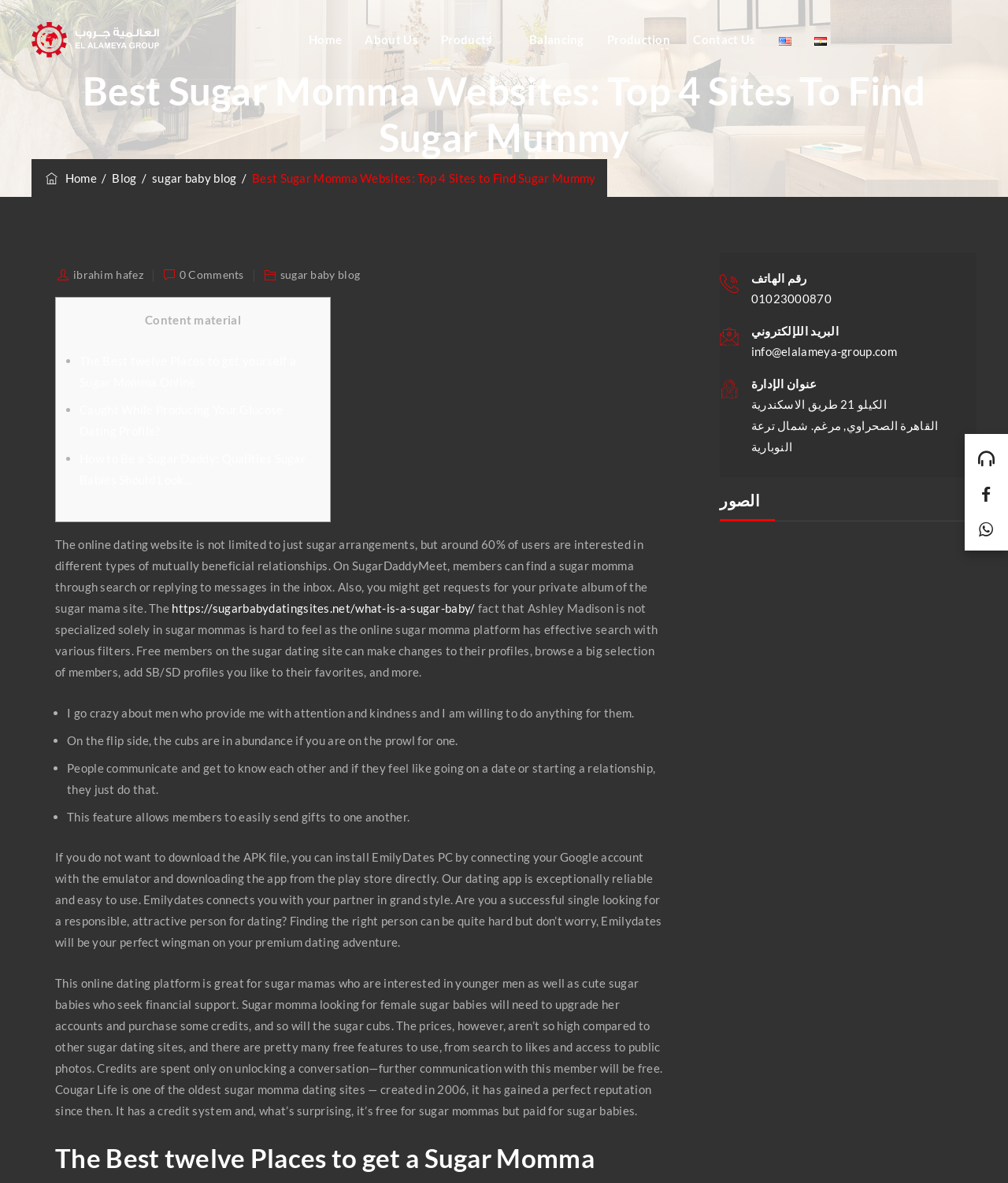Pinpoint the bounding box coordinates of the area that should be clicked to complete the following instruction: "Click the 'العربية' link". The coordinates must be given as four float numbers between 0 and 1, i.e., [left, top, right, bottom].

[0.798, 0.0, 0.83, 0.067]